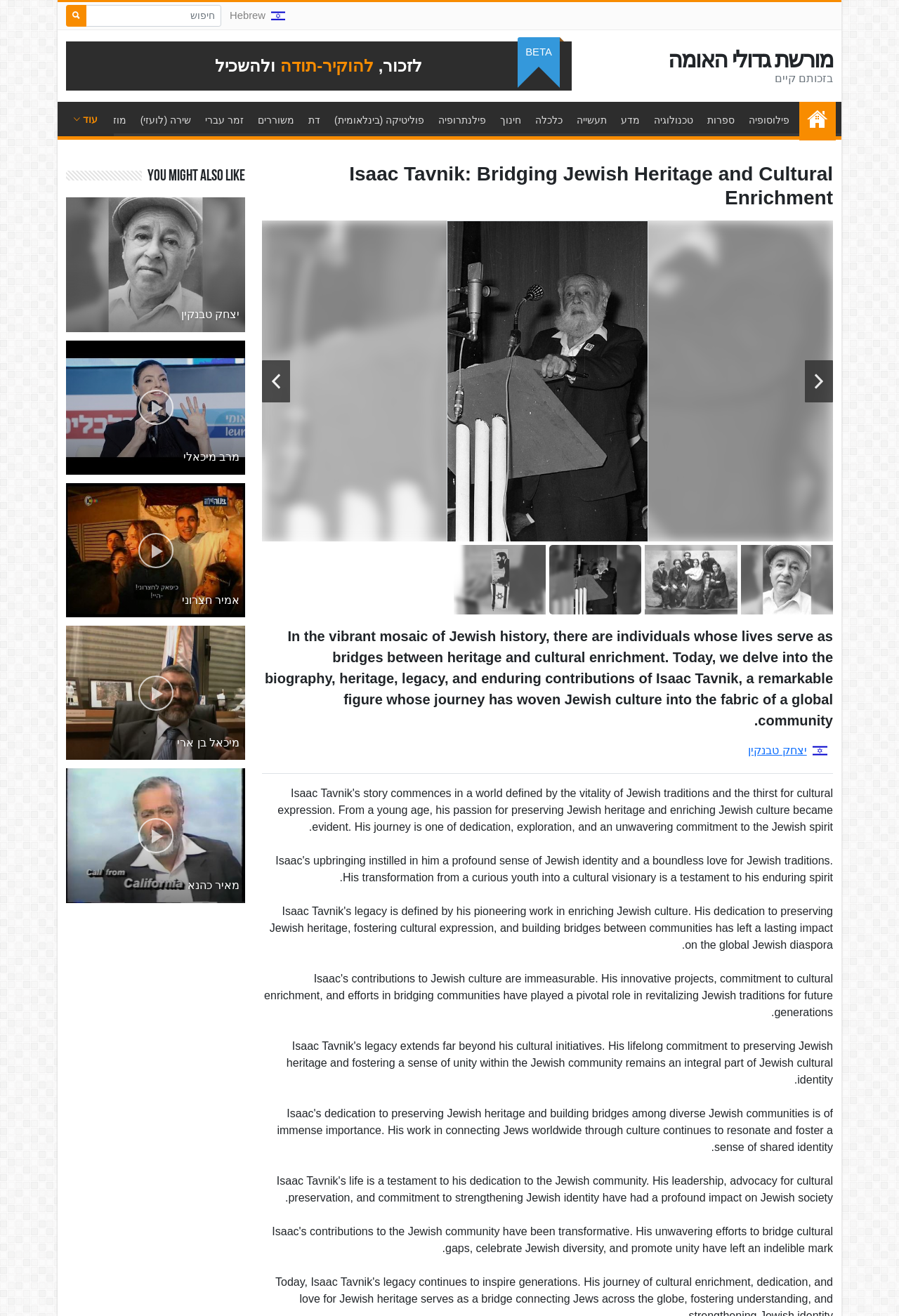Identify the bounding box coordinates for the region of the element that should be clicked to carry out the instruction: "Search in Hebrew". The bounding box coordinates should be four float numbers between 0 and 1, i.e., [left, top, right, bottom].

[0.252, 0.004, 0.32, 0.02]